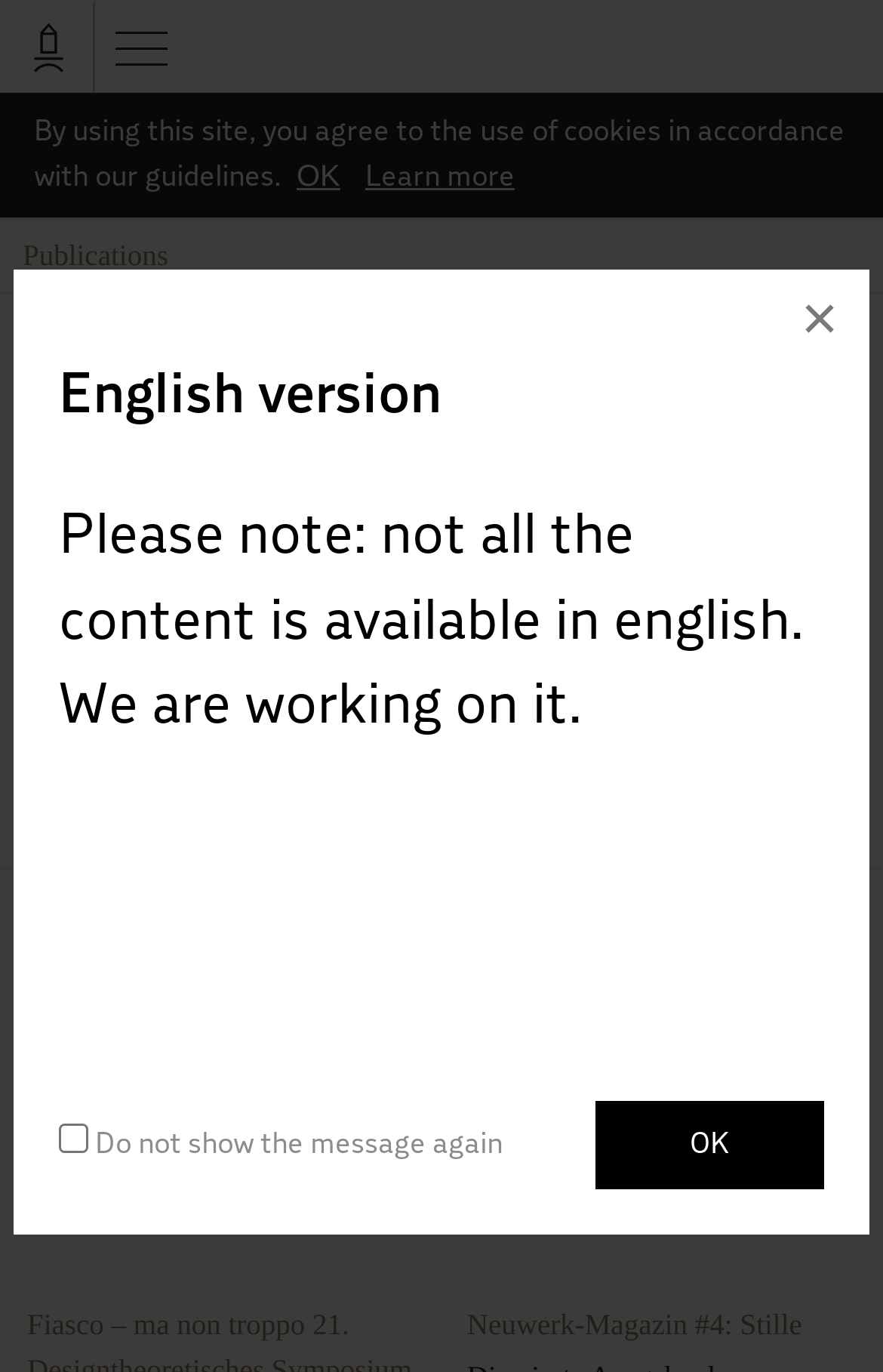Given the content of the image, can you provide a detailed answer to the question?
What is the purpose of the textbox?

The textbox labeled 'Artikel suchen' suggests that it is used to search for articles or publications, possibly within the list on the current page.